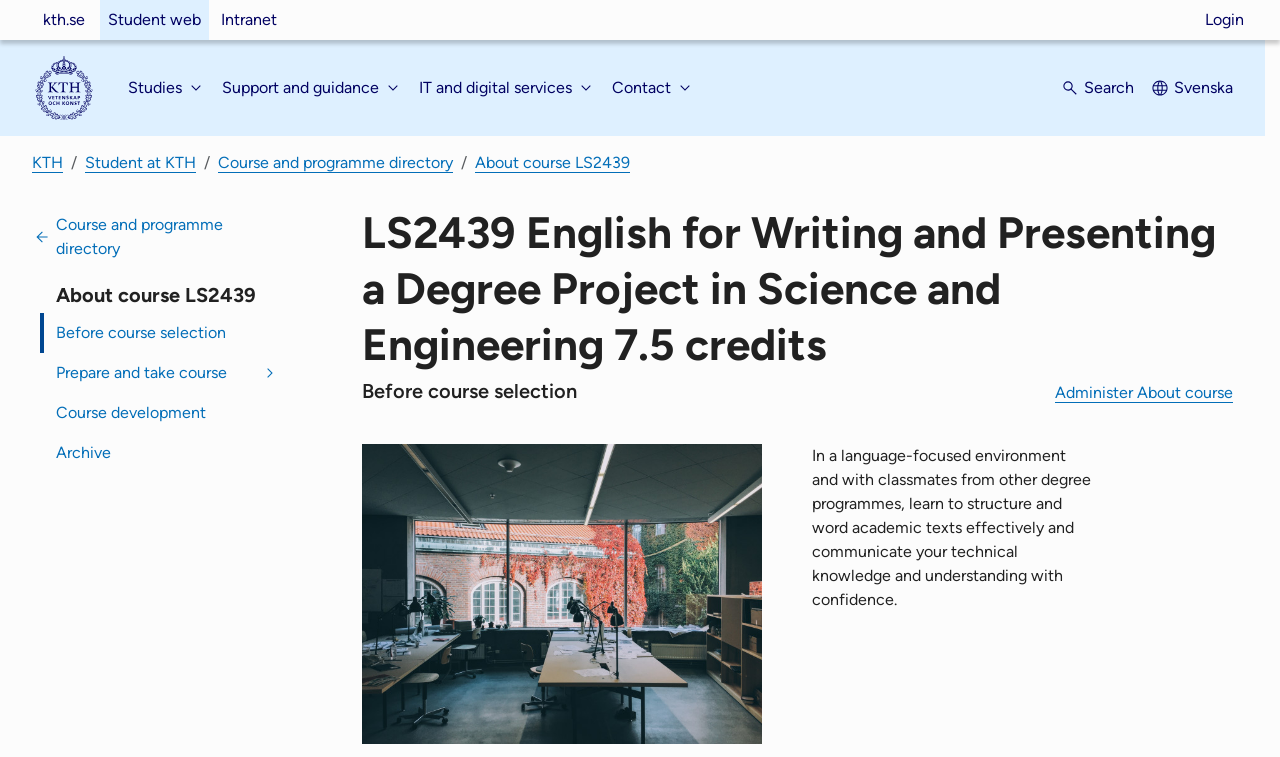Could you highlight the region that needs to be clicked to execute the instruction: "Switch to Swedish language"?

[0.898, 0.09, 0.963, 0.143]